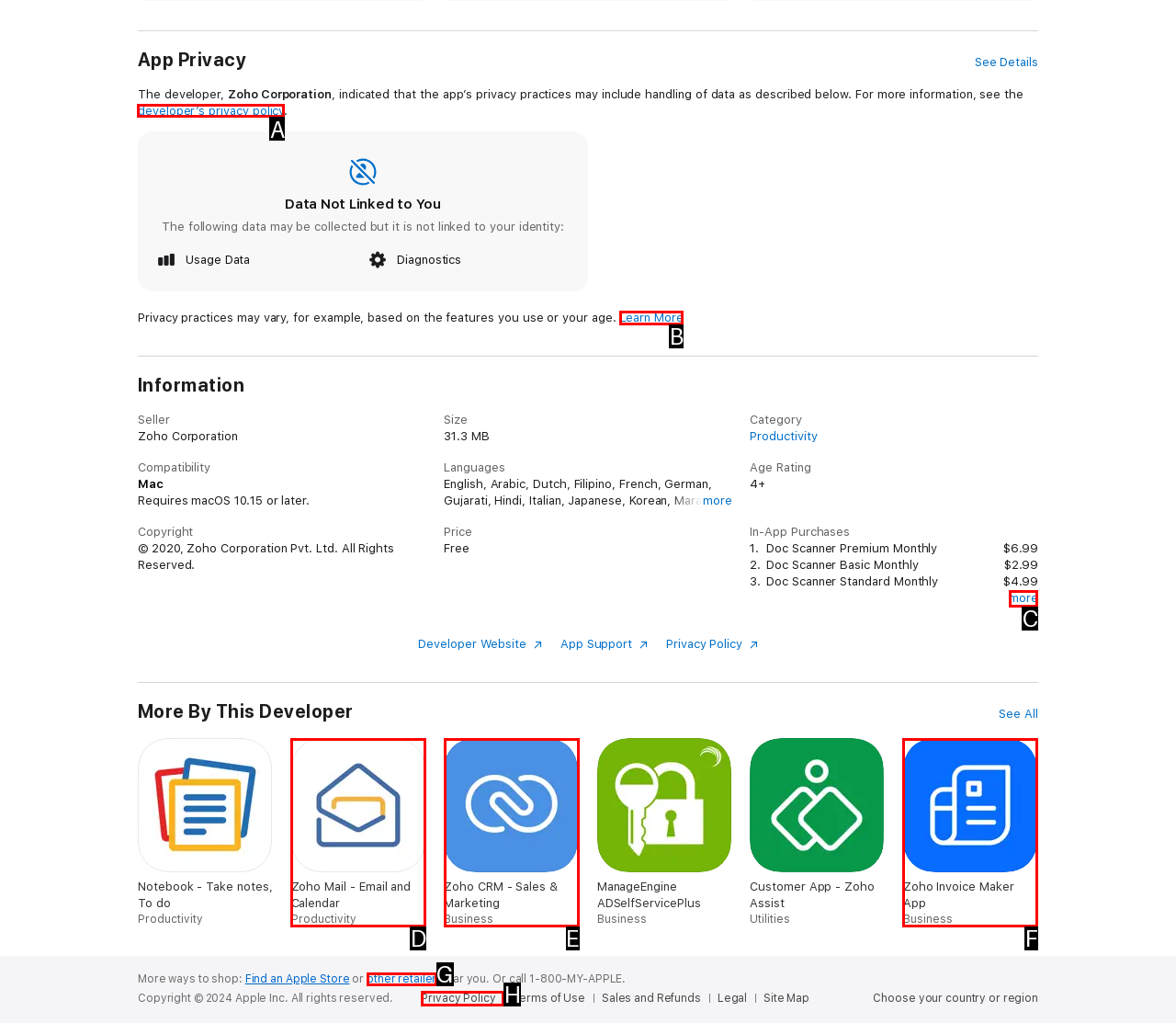Look at the highlighted elements in the screenshot and tell me which letter corresponds to the task: Search for something.

None